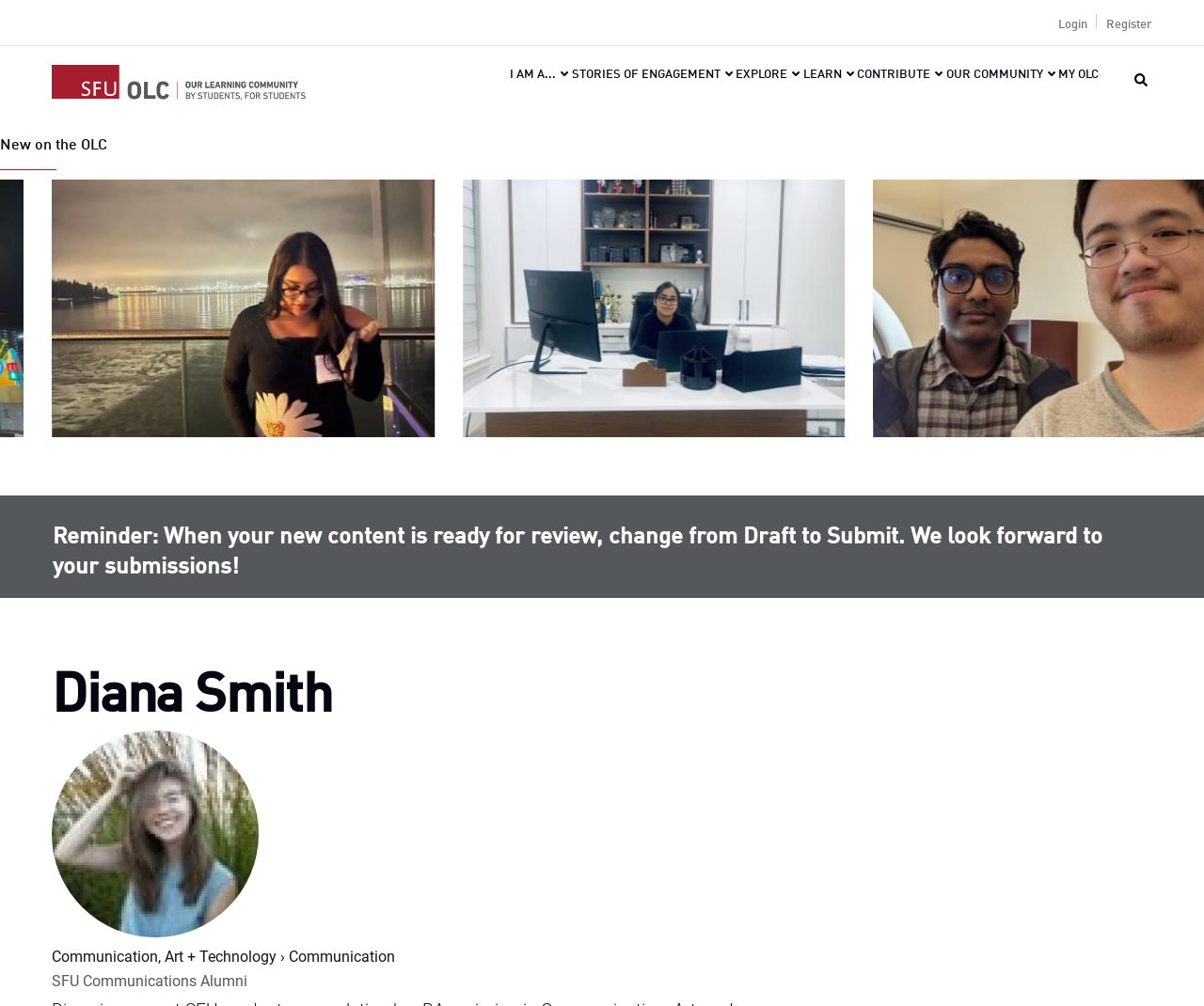What is the name of the author of the experience 'Communication, Art + Technology › Communication'?
Please respond to the question with as much detail as possible.

The author of the experience 'Communication, Art + Technology › Communication' is Diana Smith, which can be found in the heading 'Diana Smith' below the image of the author.